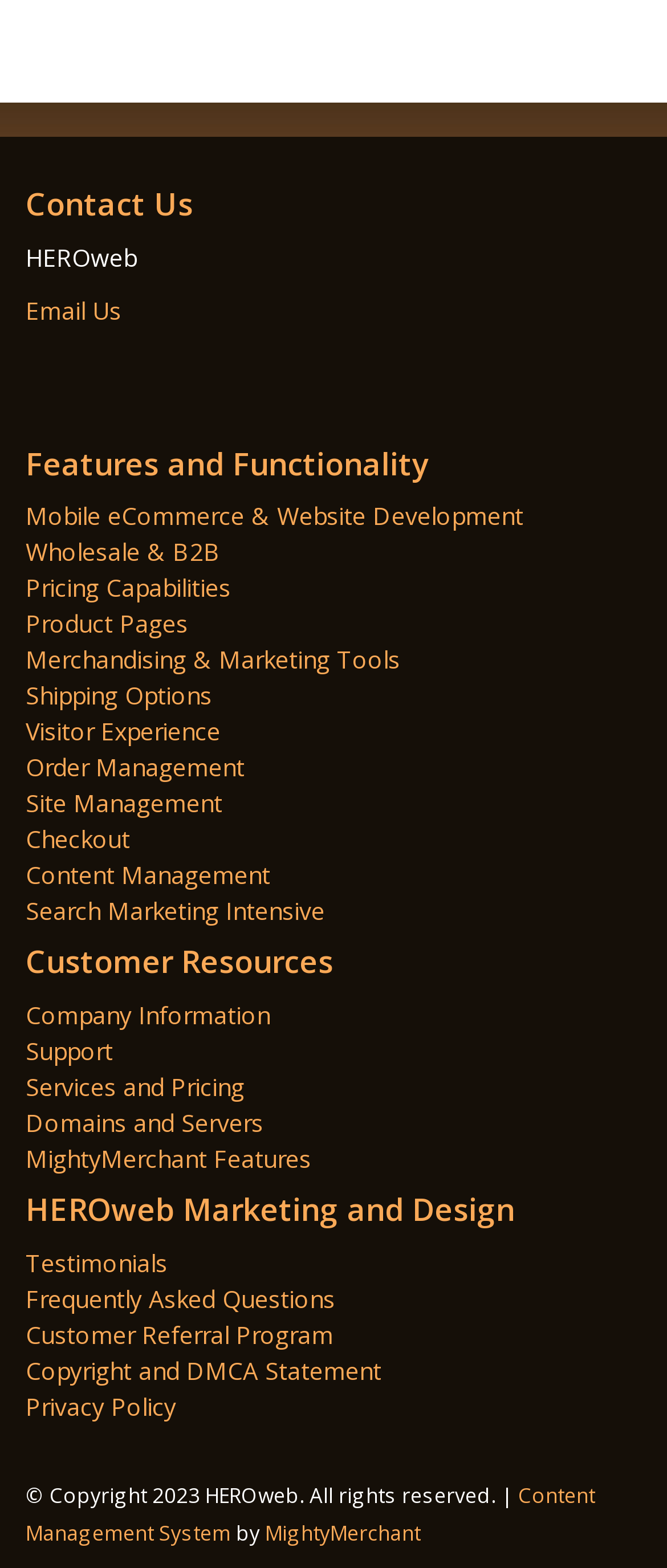What is the copyright year of the website?
Based on the image, answer the question with as much detail as possible.

The copyright year of the website is 2023 which is mentioned in the static text element with ID 135.